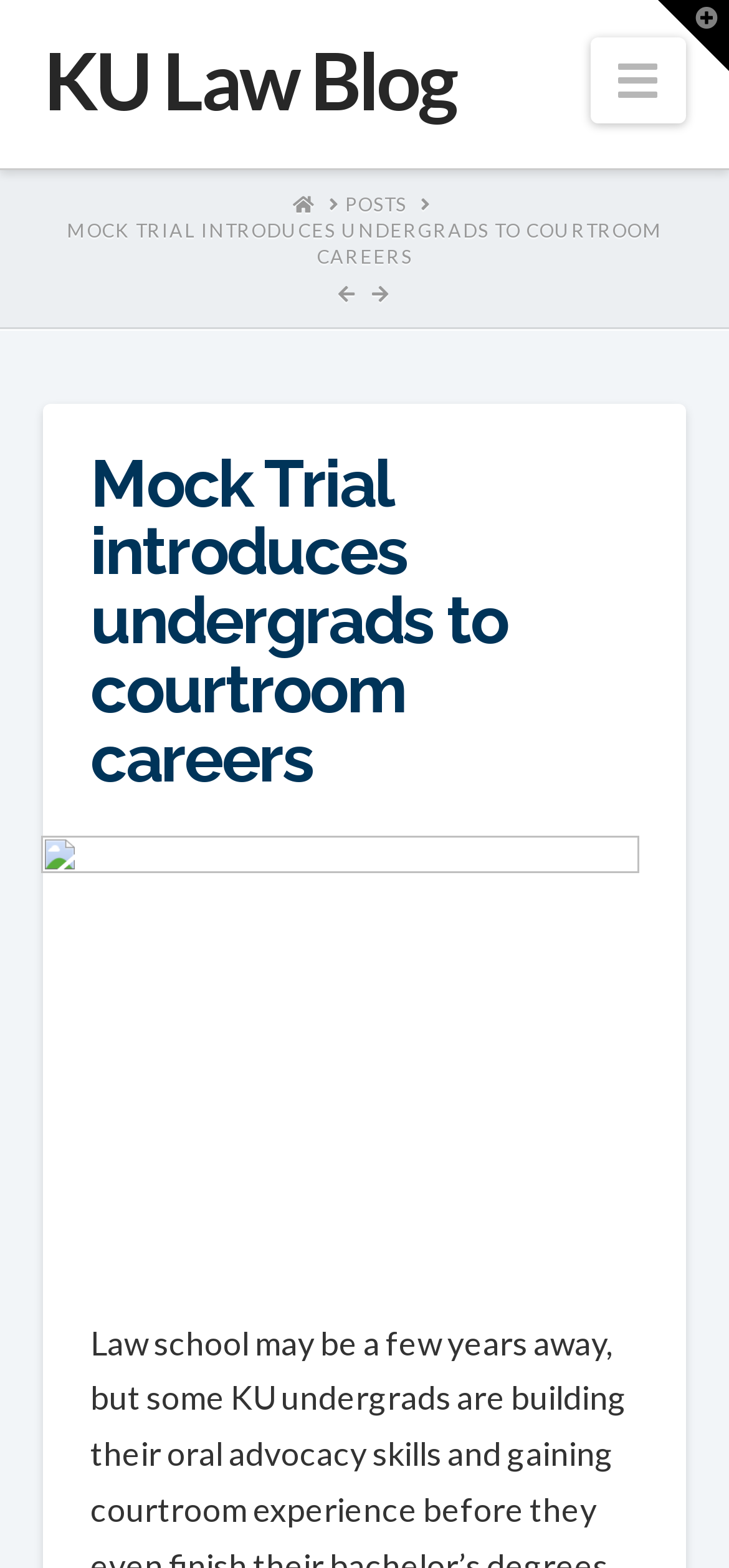Please answer the following query using a single word or phrase: 
What is the name of the blog?

KU Law Blog